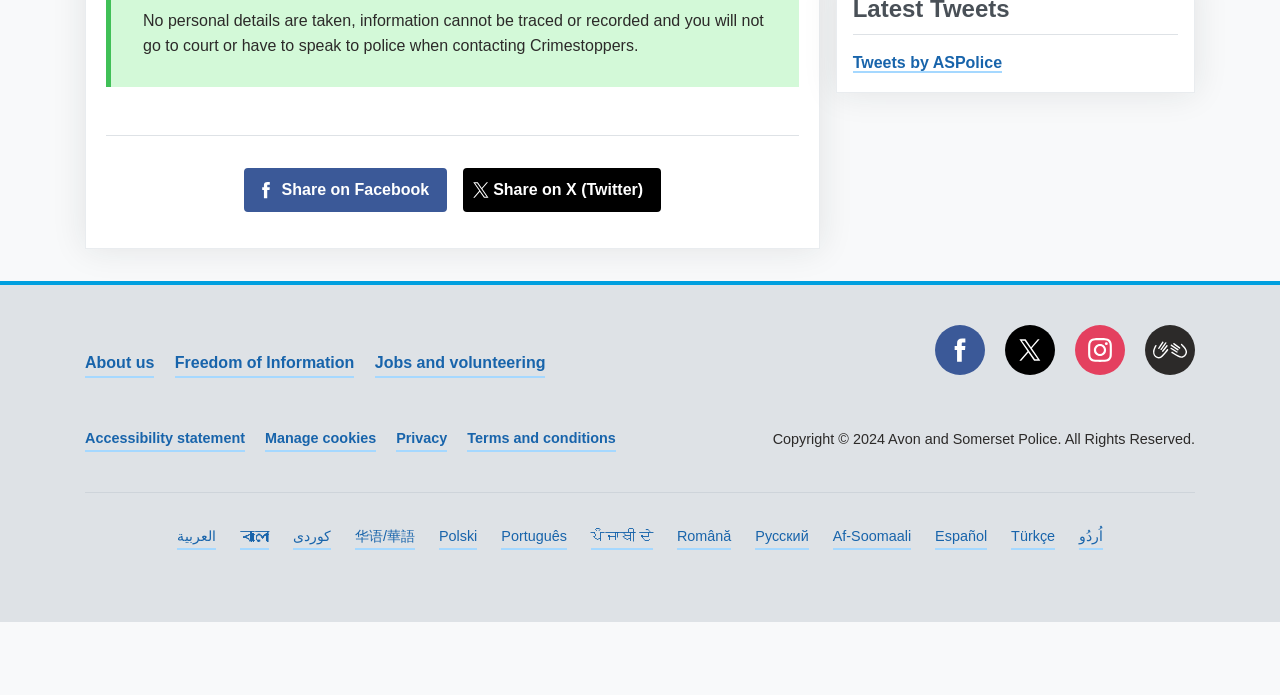Provide your answer in a single word or phrase: 
How many social media platforms are listed at the bottom of the webpage?

5